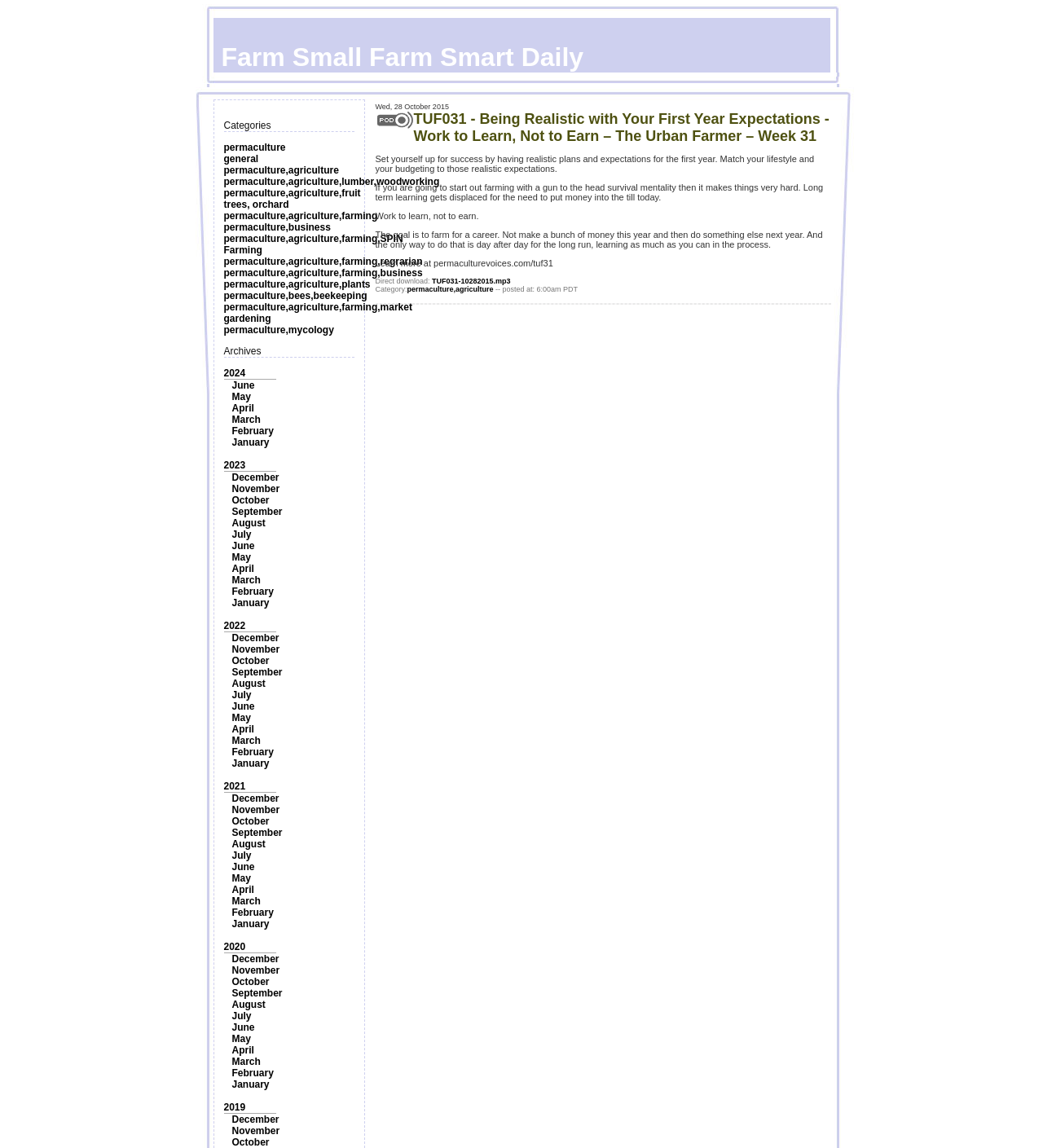Could you provide the bounding box coordinates for the portion of the screen to click to complete this instruction: "Read the post from June"?

[0.222, 0.331, 0.244, 0.341]